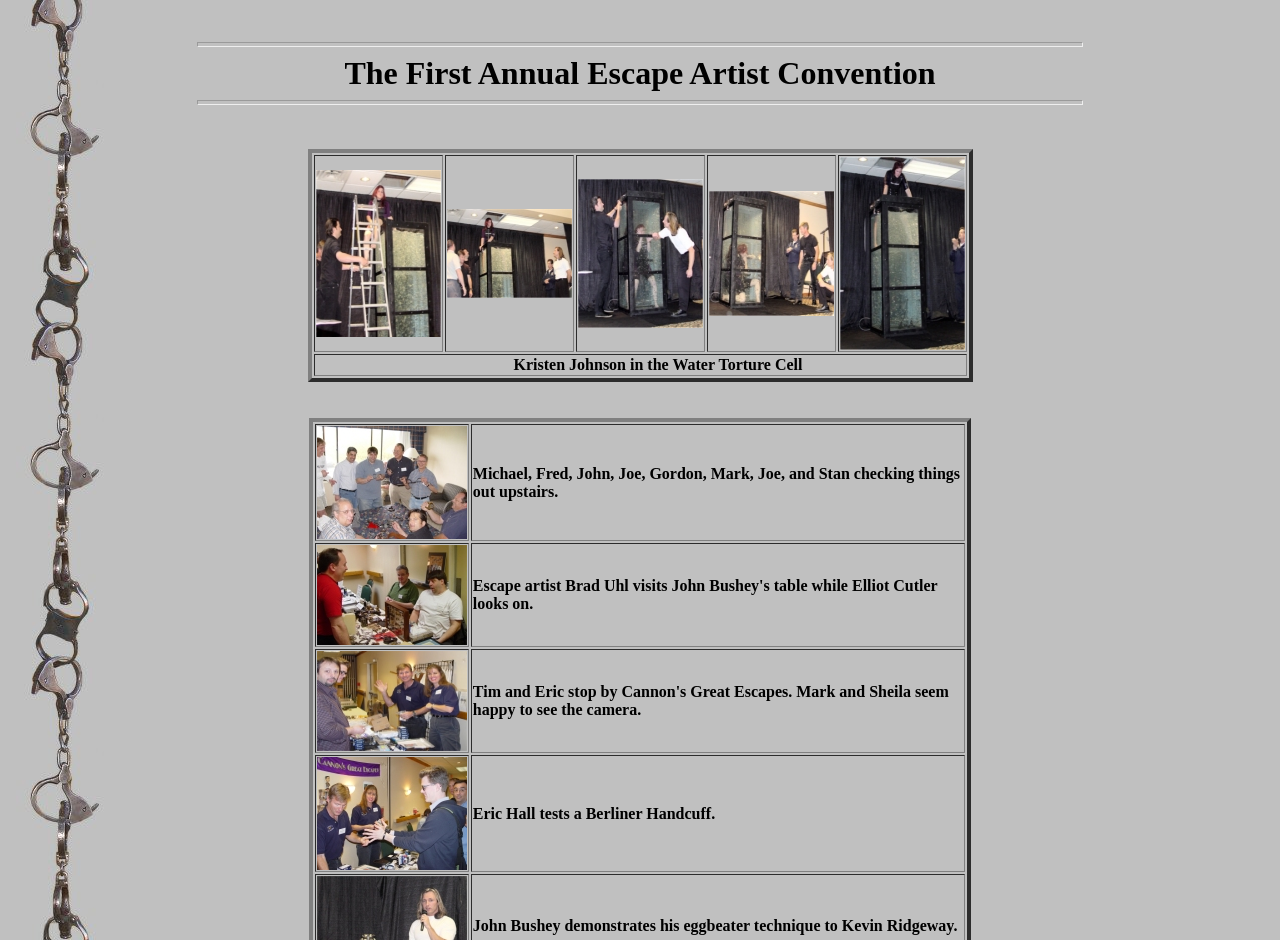Provide a brief response to the question using a single word or phrase: 
What is the subject of the image in the third row?

John Bushey's Table